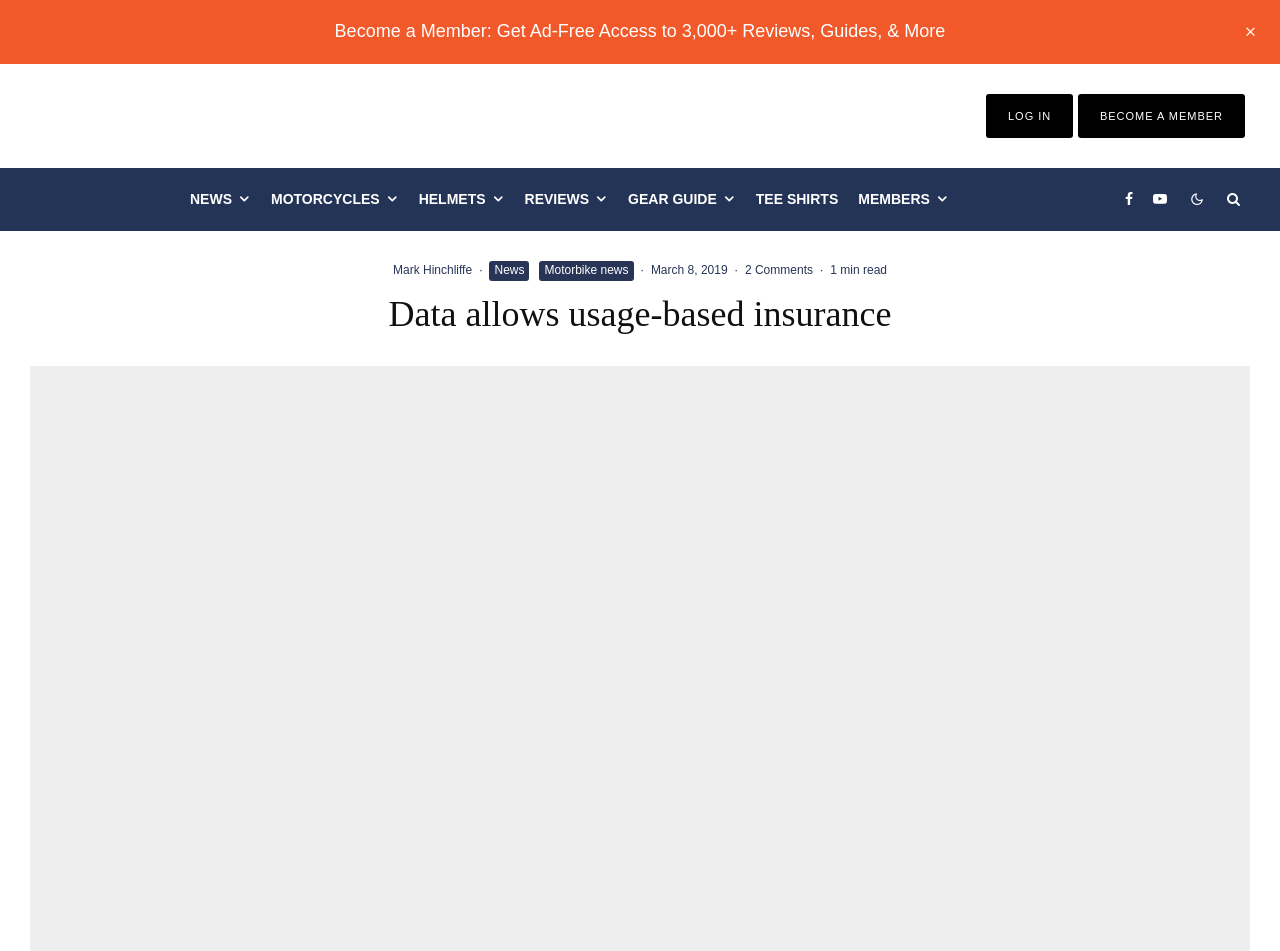Find the bounding box of the web element that fits this description: "Gear Guide".

[0.483, 0.177, 0.583, 0.242]